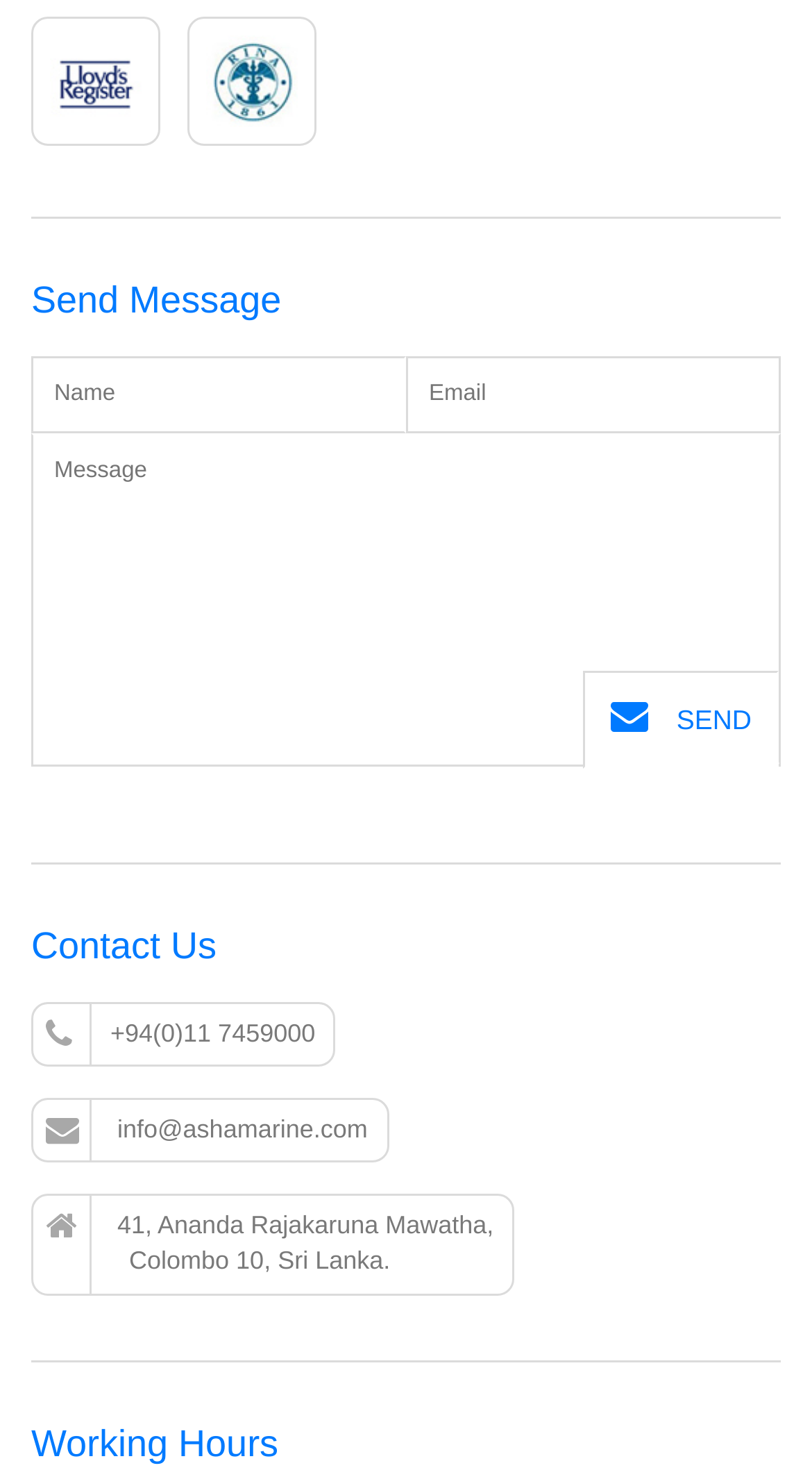What is the email address provided?
Please provide a detailed answer to the question.

The email address is provided as a link with an envelope icon, indicating that it is a contact email for the website owner or administrator.